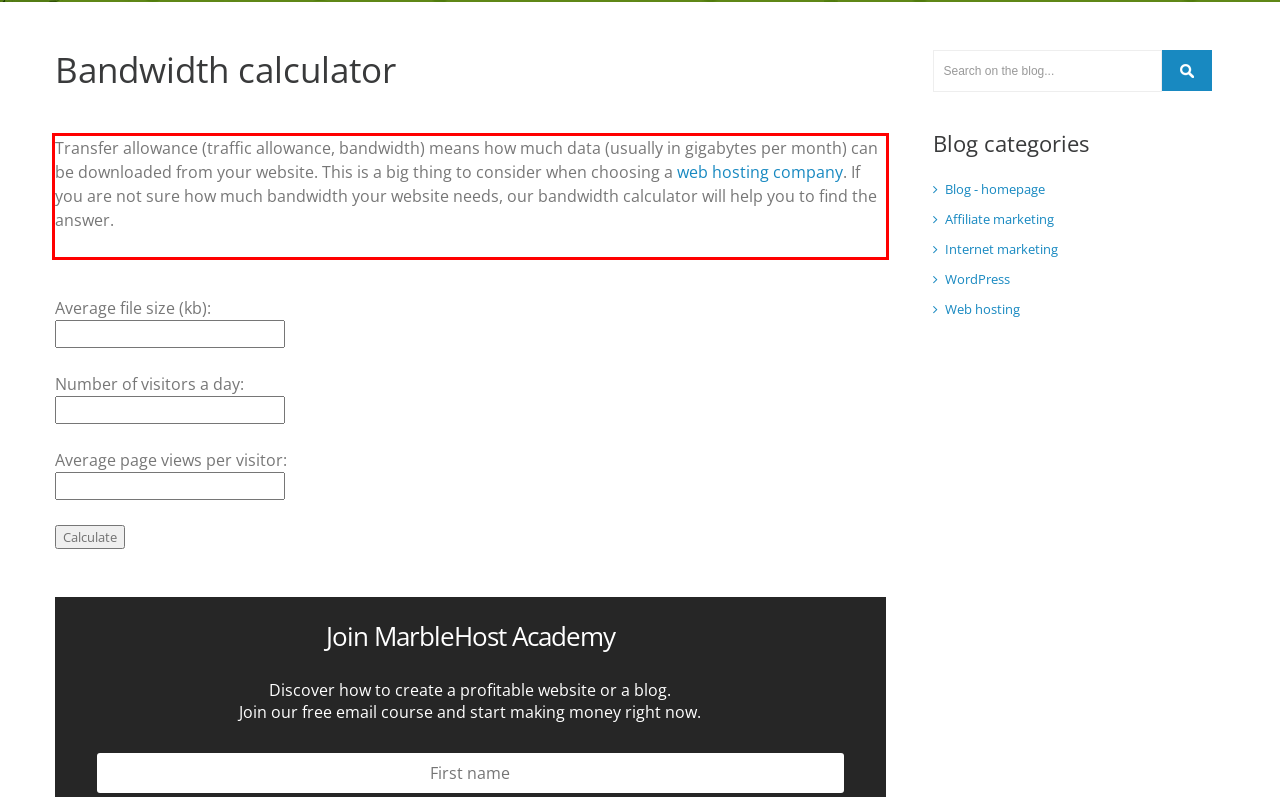Please identify and extract the text from the UI element that is surrounded by a red bounding box in the provided webpage screenshot.

Transfer allowance (traffic allowance, bandwidth) means how much data (usually in gigabytes per month) can be downloaded from your website. This is a big thing to consider when choosing a web hosting company. If you are not sure how much bandwidth your website needs, our bandwidth calculator will help you to find the answer.